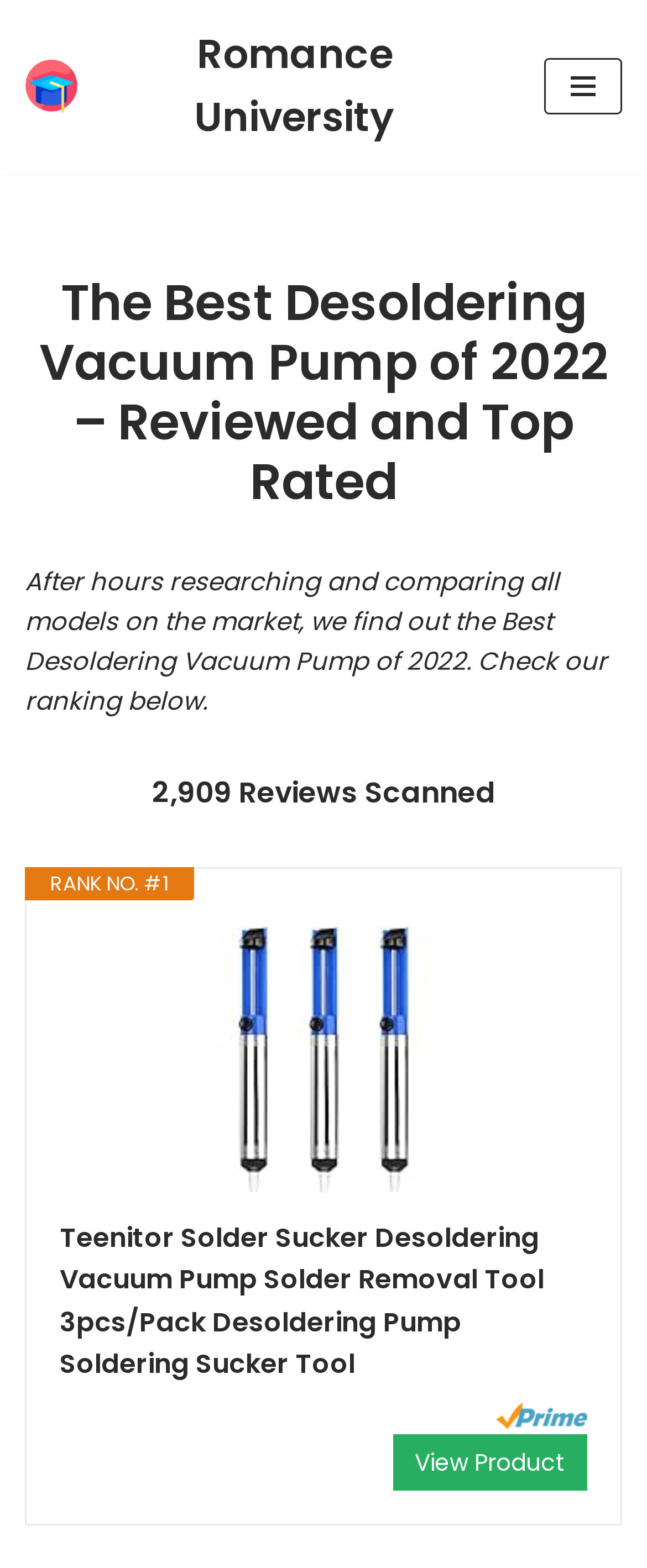Please provide a brief answer to the following inquiry using a single word or phrase:
What is the name of the website?

Romance University